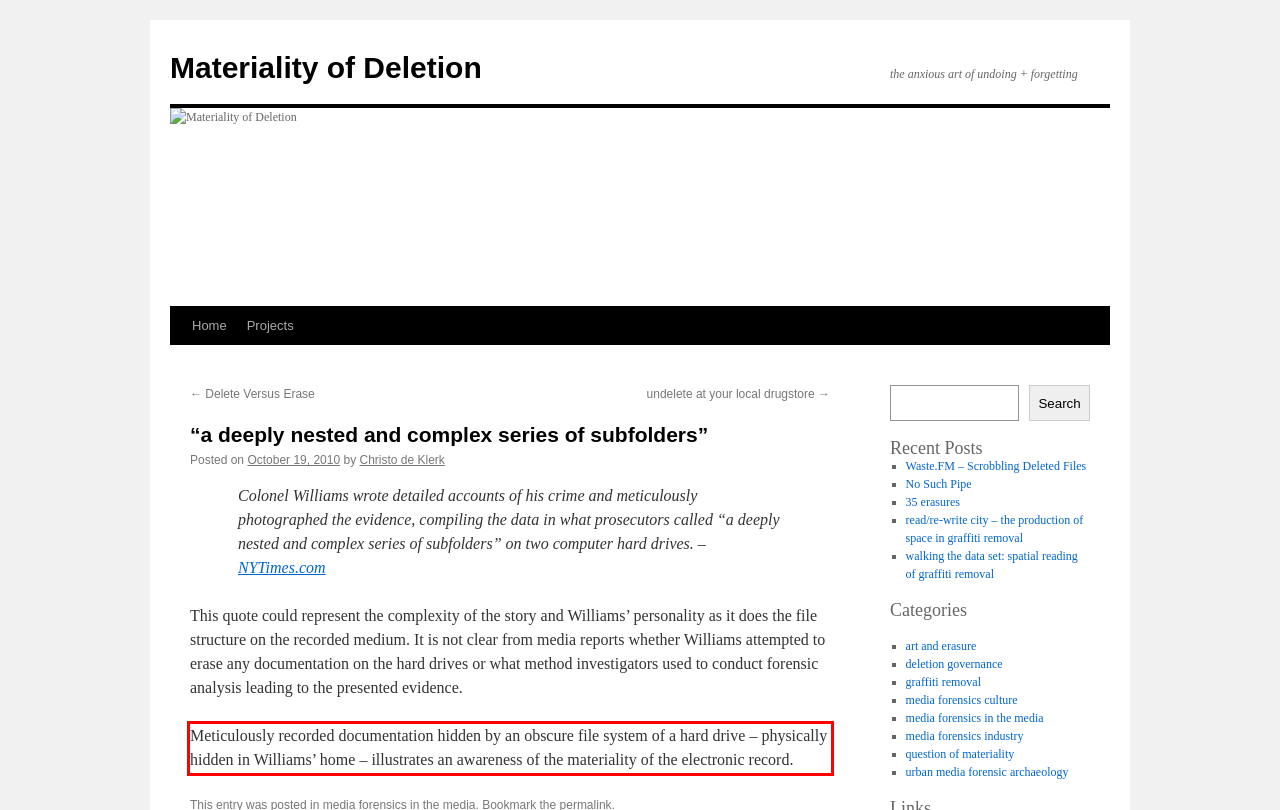Examine the webpage screenshot and use OCR to recognize and output the text within the red bounding box.

Meticulously recorded documentation hidden by an obscure file system of a hard drive – physically hidden in Williams’ home – illustrates an awareness of the materiality of the electronic record.